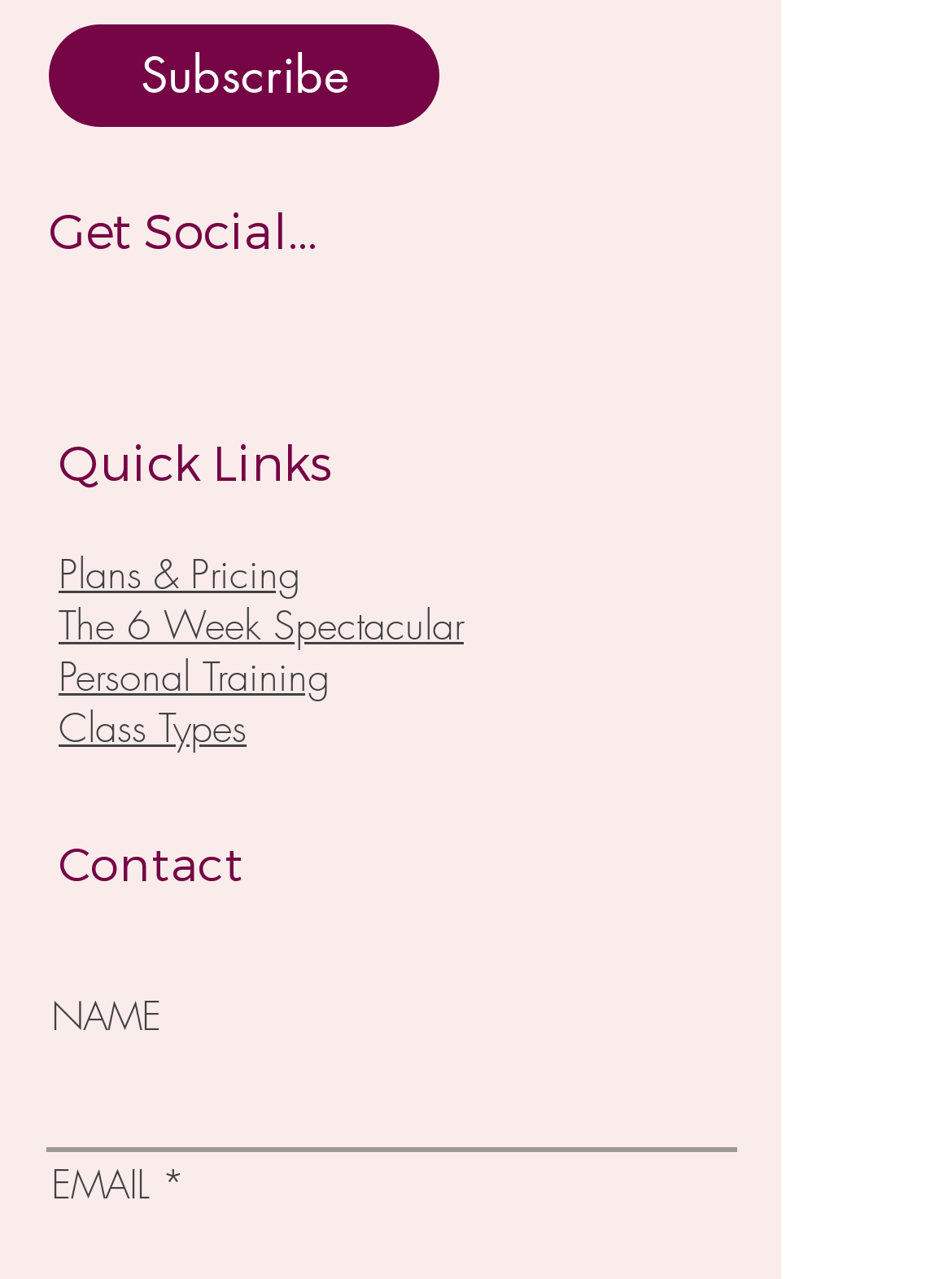Show the bounding box coordinates of the element that should be clicked to complete the task: "Contact us".

[0.062, 0.65, 0.738, 0.701]